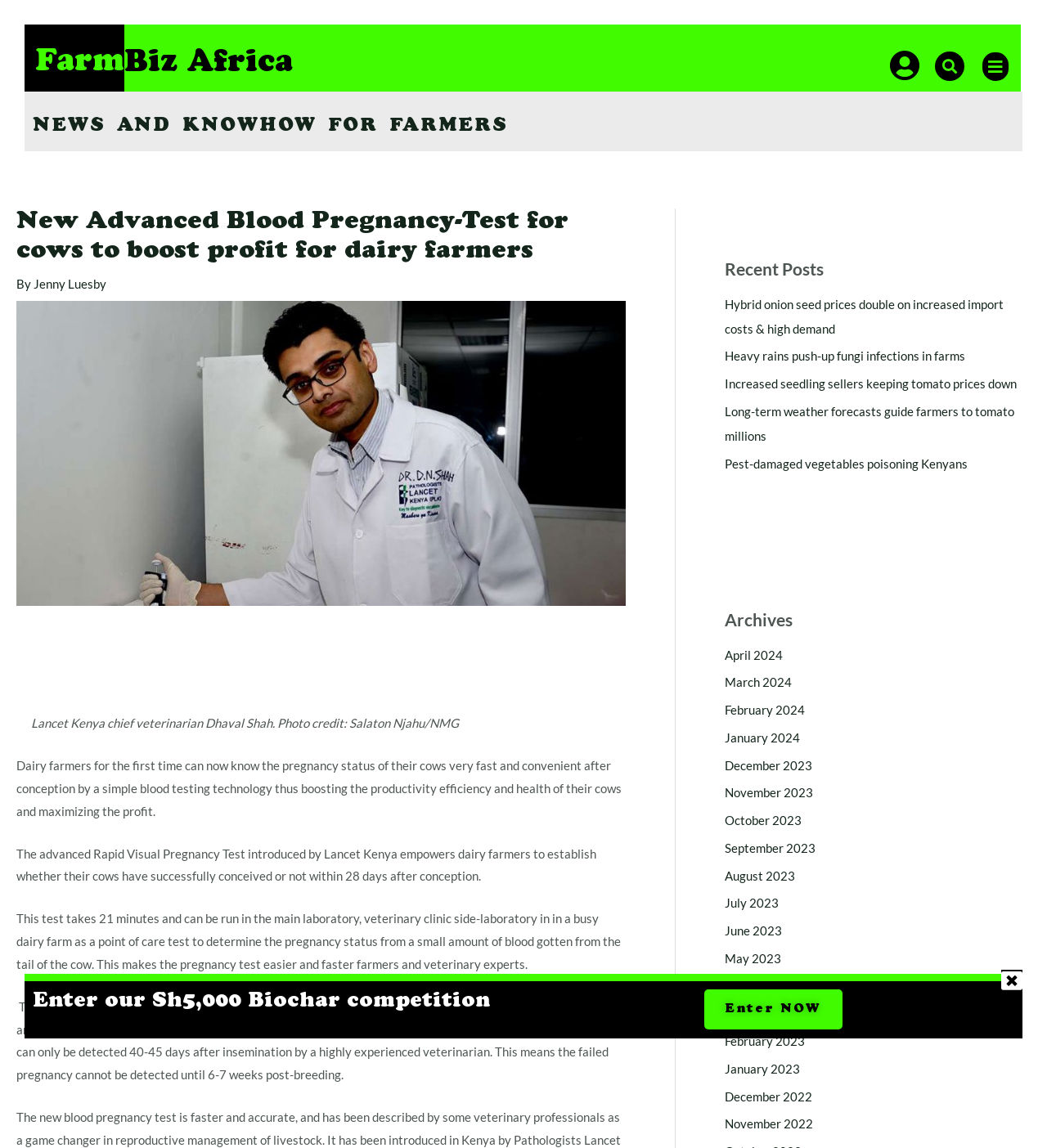Pinpoint the bounding box coordinates for the area that should be clicked to perform the following instruction: "Read about New Advanced Blood Pregnancy-Test for cows".

[0.016, 0.181, 0.598, 0.233]